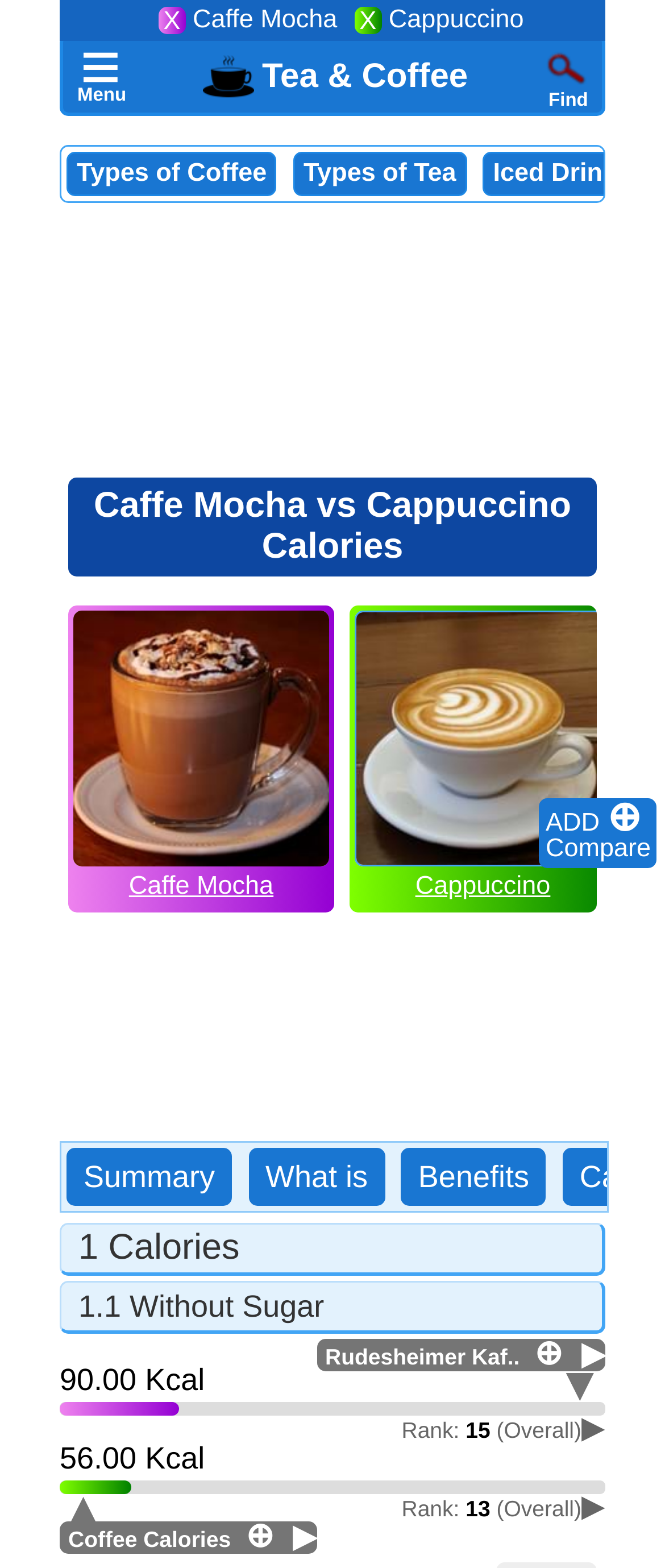What is the purpose of the 'ADD' button?
Please use the image to provide a one-word or short phrase answer.

To compare calories